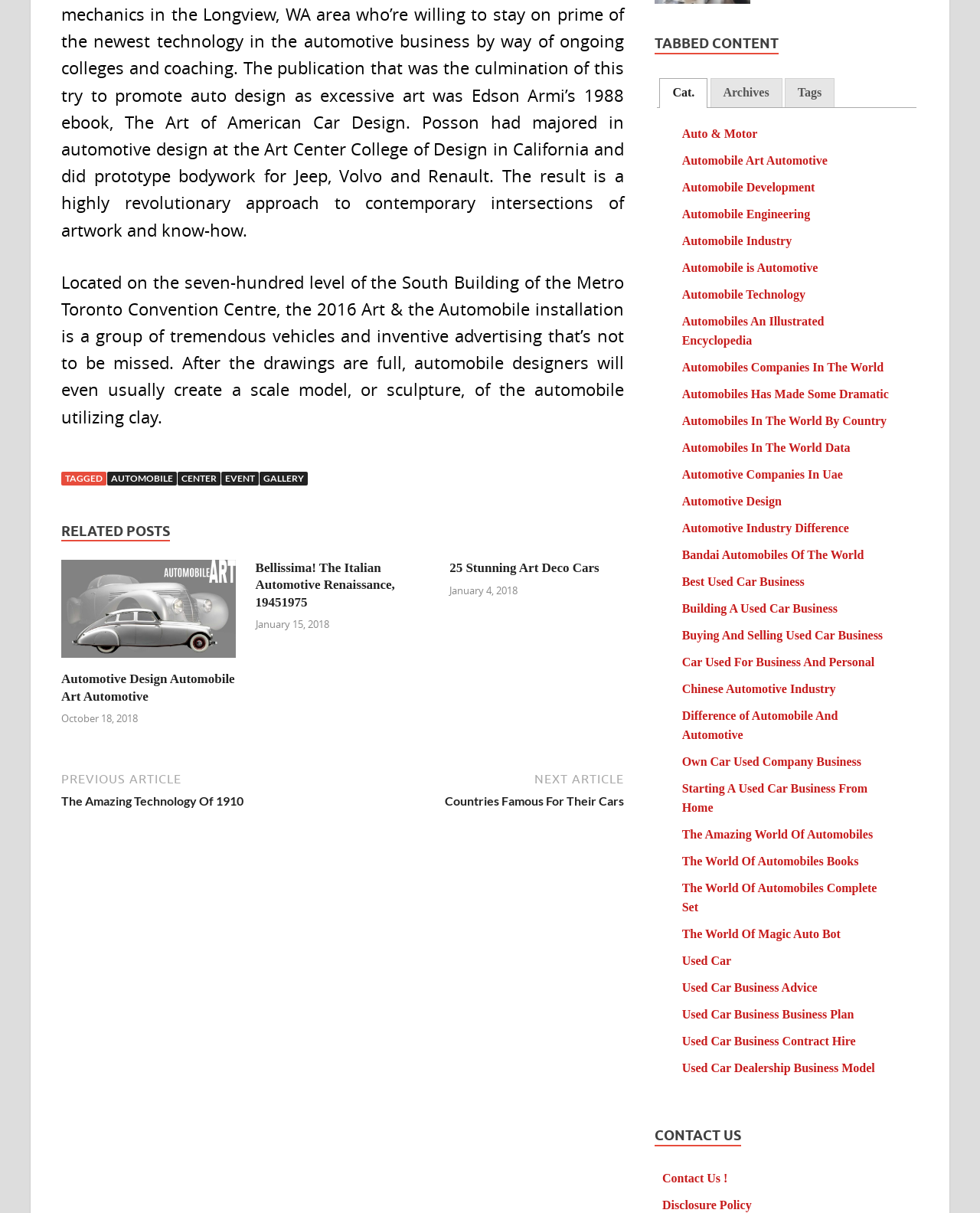Select the bounding box coordinates of the element I need to click to carry out the following instruction: "Click on the 'AUTOMOBILE' link".

[0.109, 0.389, 0.18, 0.4]